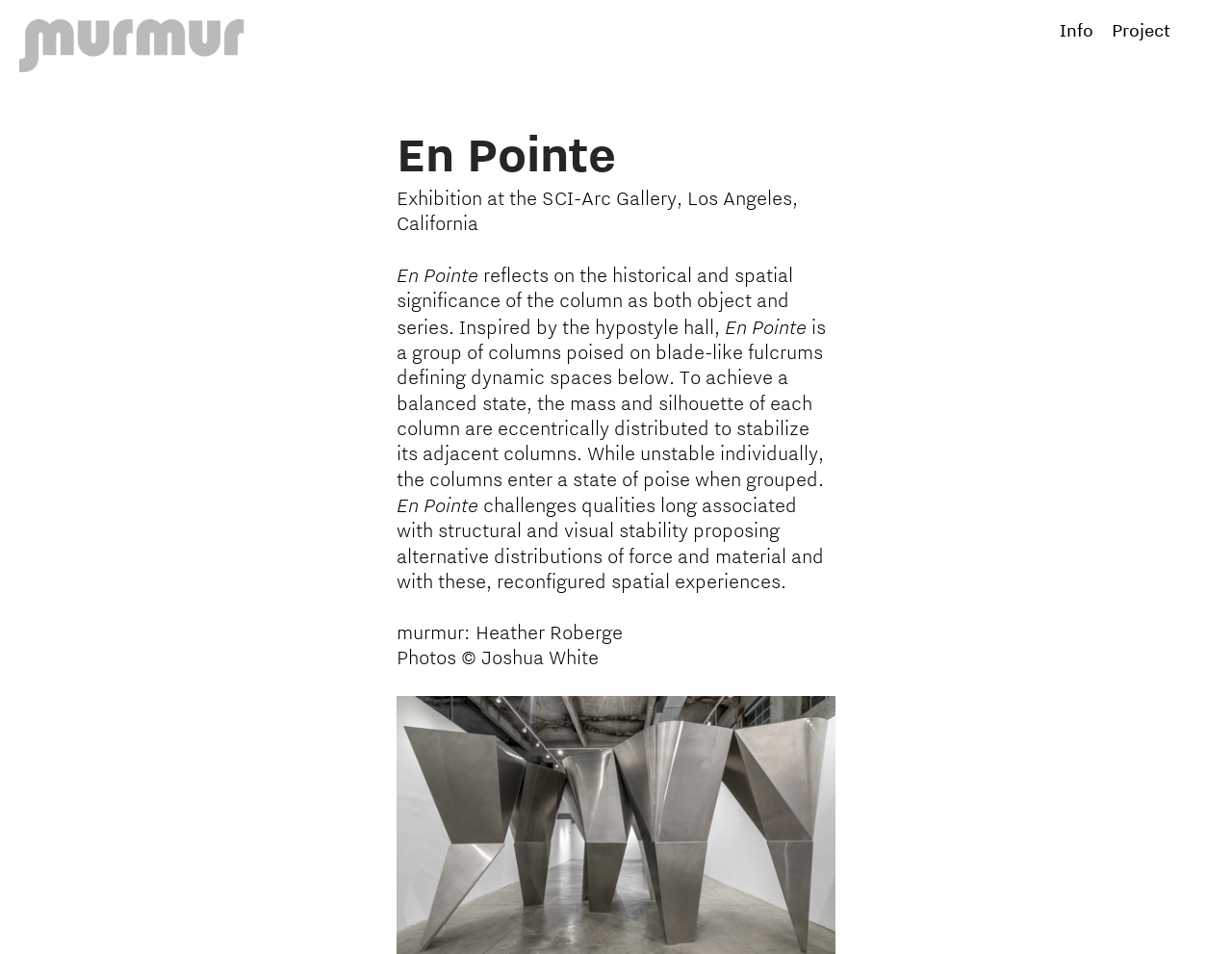Use a single word or phrase to answer the question: What is the name of the photographer?

Joshua White